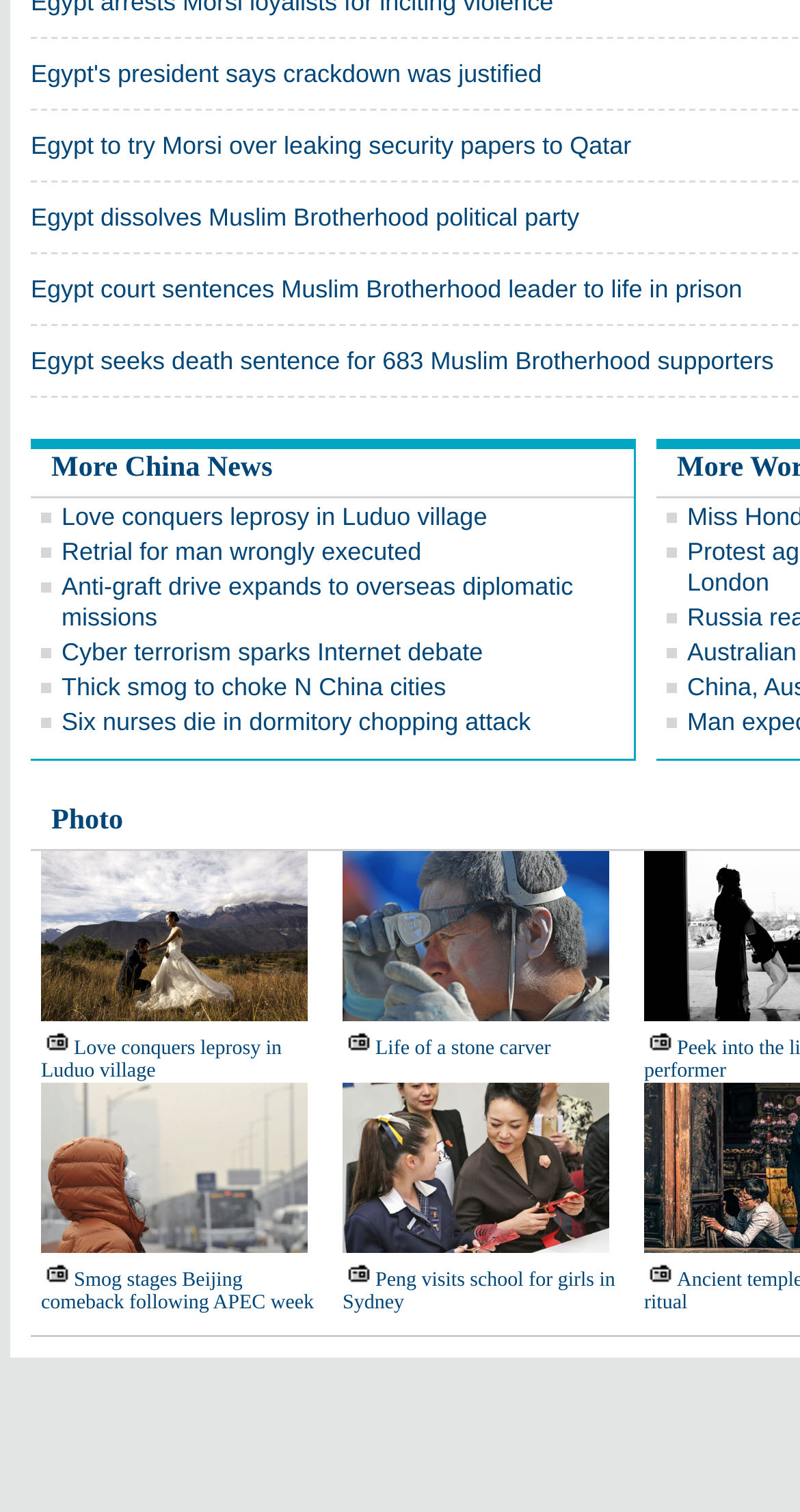Pinpoint the bounding box coordinates for the area that should be clicked to perform the following instruction: "Read about life of a stone carver".

[0.469, 0.686, 0.689, 0.701]